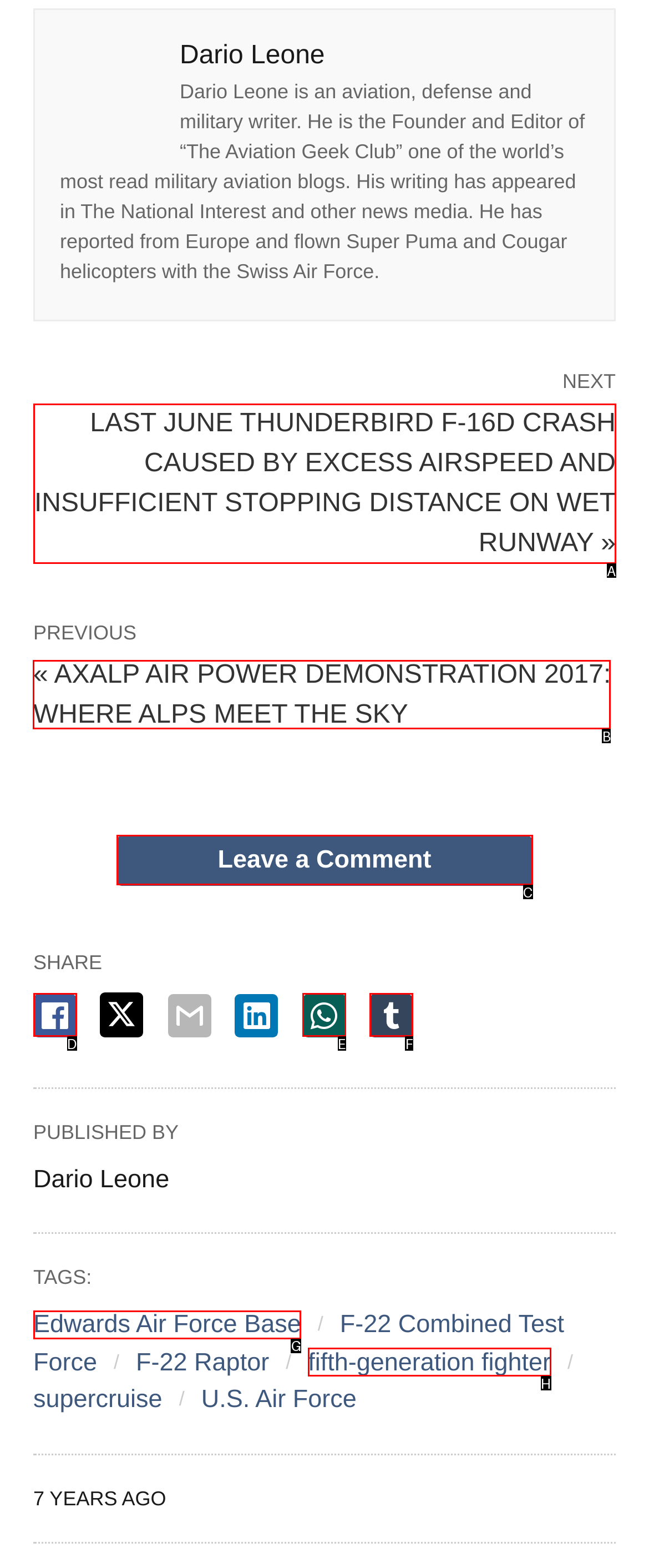Decide which UI element to click to accomplish the task: visit the Internet Journal of Surgery
Respond with the corresponding option letter.

None